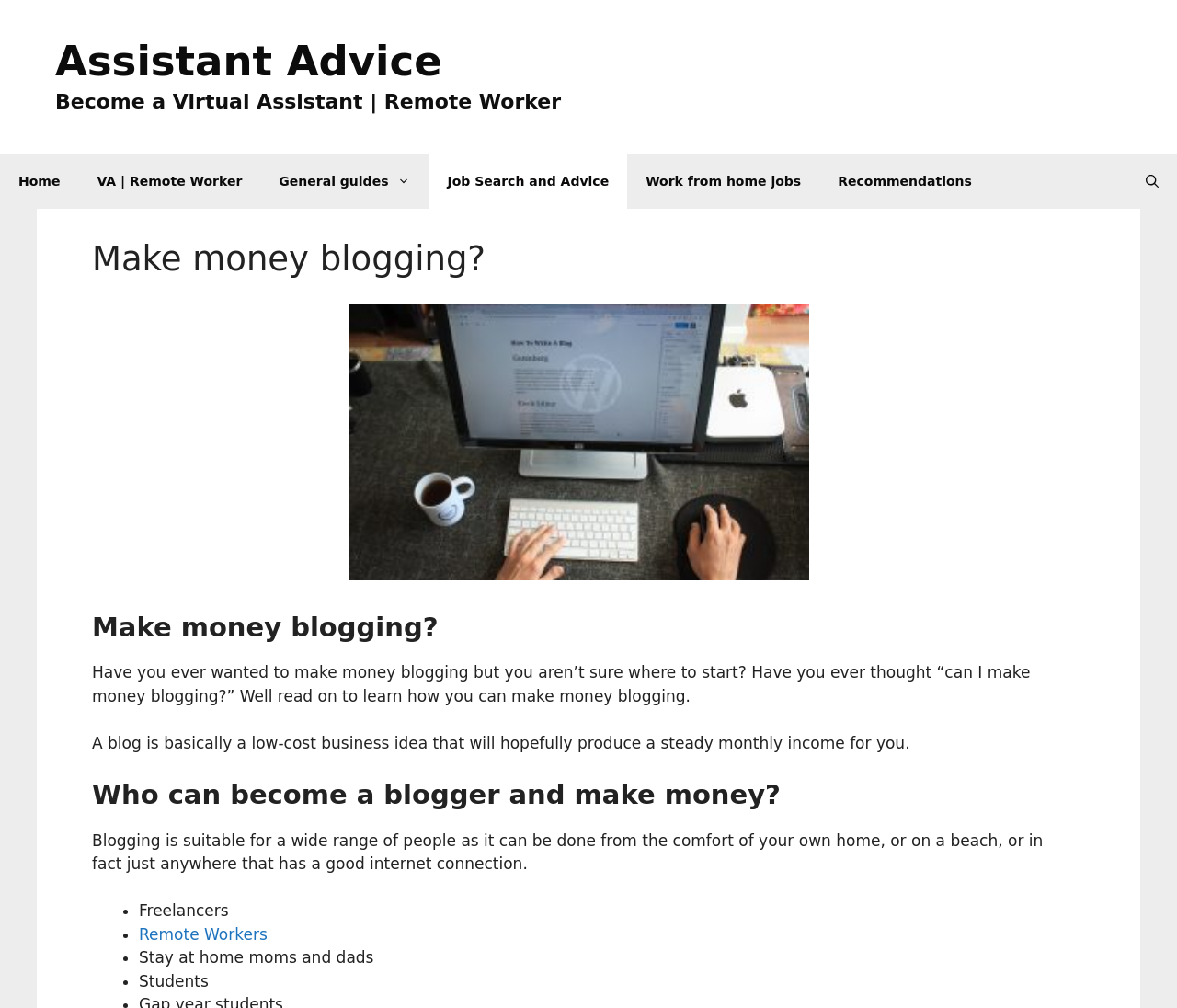Using the webpage screenshot, locate the HTML element that fits the following description and provide its bounding box: "aria-label="Open Search Bar"".

[0.958, 0.152, 1.0, 0.207]